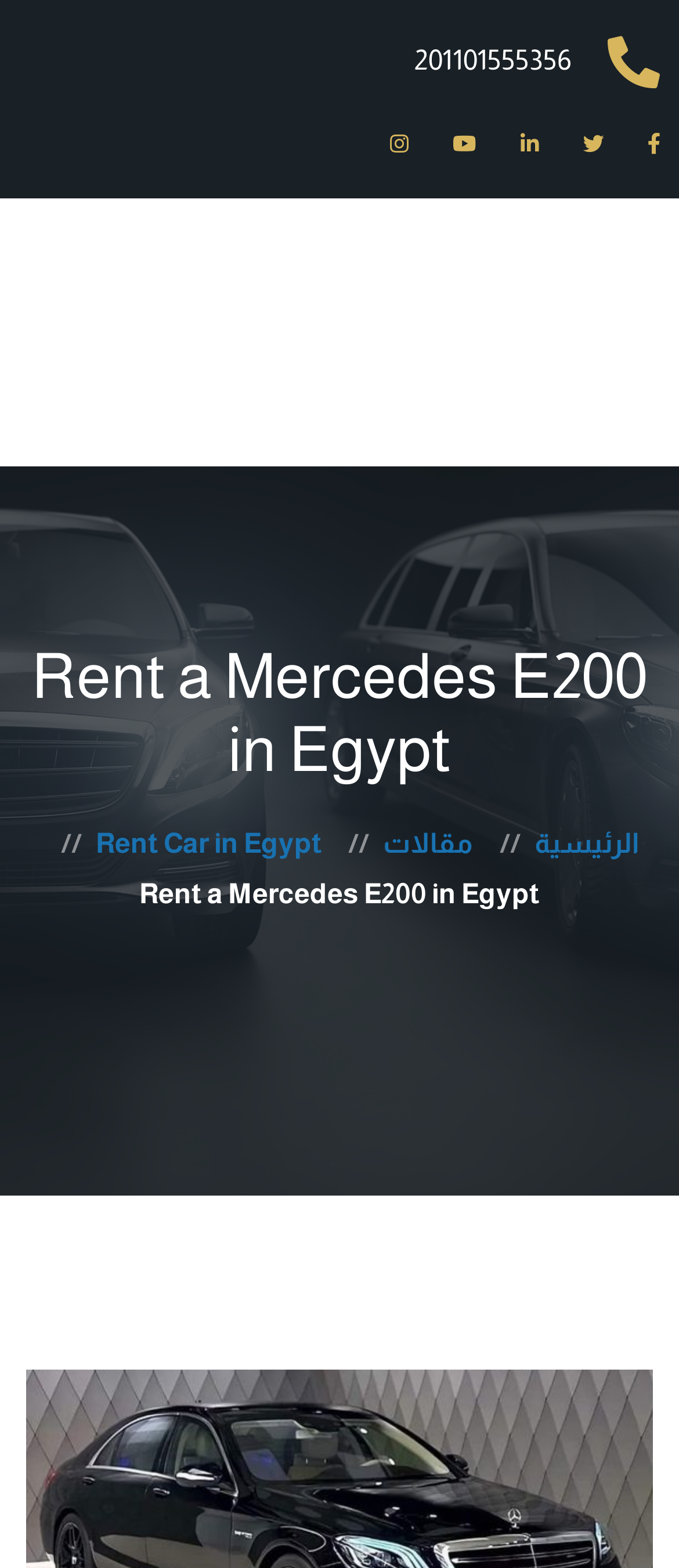Provide a thorough description of the webpage you see.

This webpage is about renting a Mercedes E200 car in Egypt. At the top, there are several social media links, including Facebook, Twitter, Instagram, and LinkedIn, aligned horizontally. Below these links, there is a logo of "بسيوني ترافيل" (Basioni Travel) with a corresponding image. 

To the left of the logo, there are several navigation links, including "الرئيسية" (Home), "لماذا نحن" (Why Us), "حجز سيارة" (Book a Car), and "تواصل معنا" (Contact Us). 

The main heading "Rent a Mercedes E200 in Egypt" is prominently displayed in the middle of the page. Below the heading, there is a brief description of the car rental service. 

On the right side of the page, there are more links, including "الرئيسية" (Home), "مقالات" (Articles), and "Rent Car in Egypt". There is also a static text "Rent a Mercedes E200 in Egypt" repeated below these links. 

At the bottom of the page, there is a link with a phone number "201101555356" and a WhatsApp icon. Additionally, there is a small icon of a car.